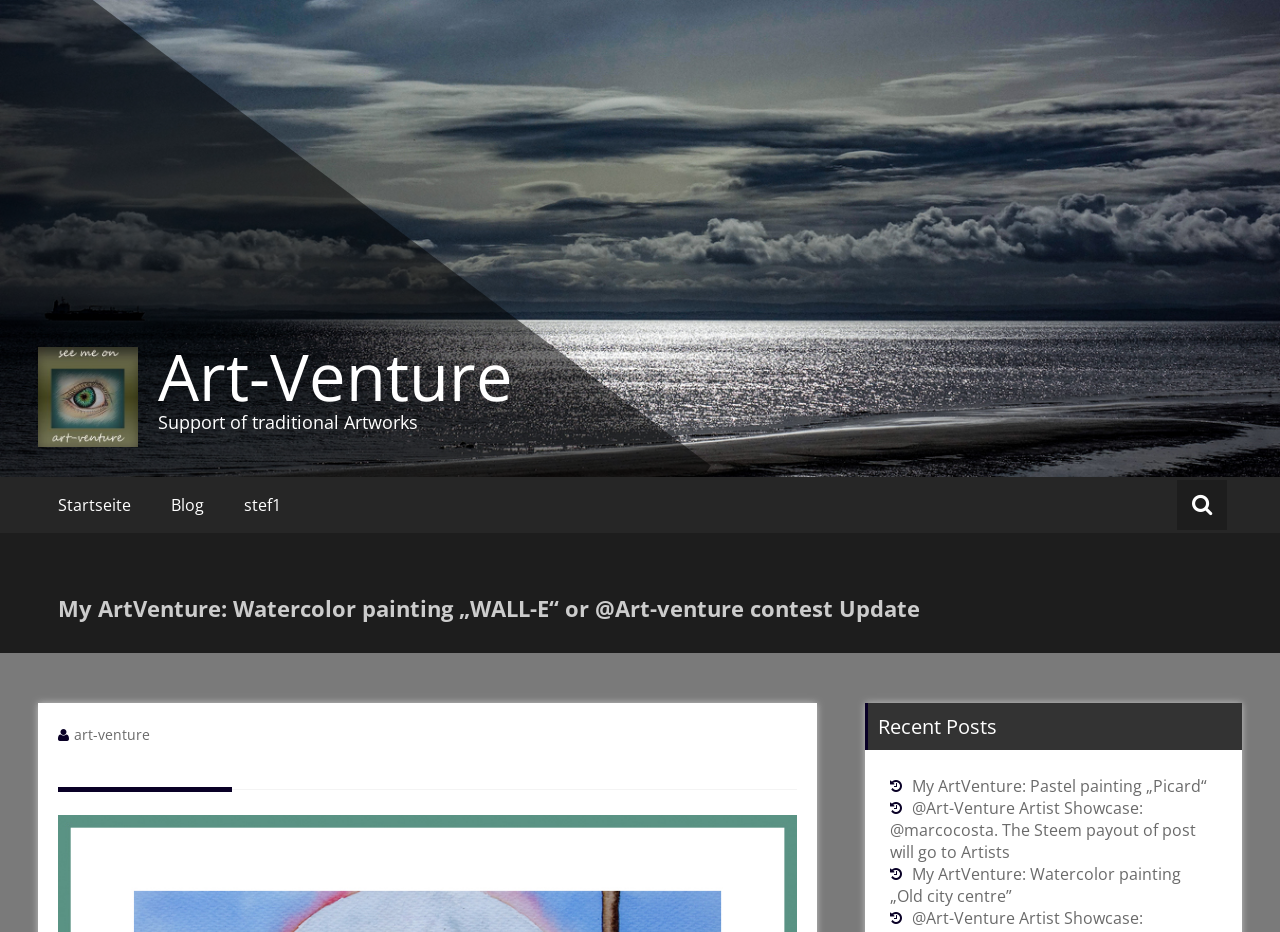Please find and generate the text of the main header of the webpage.

My ArtVenture: Watercolor painting „WALL-E“ or @Art-venture contest Update